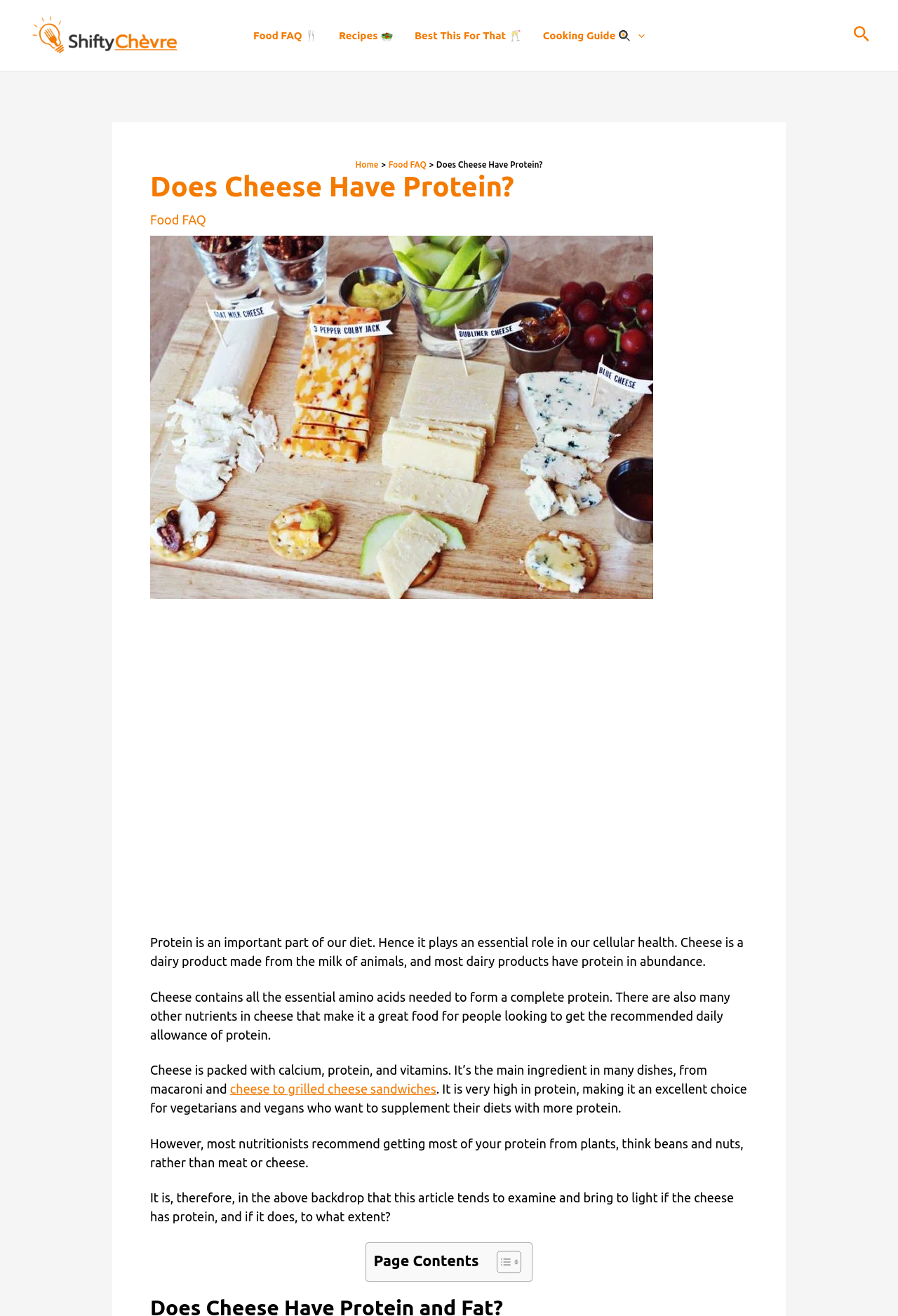Identify the bounding box coordinates for the UI element described as: "Recipes 🥗". The coordinates should be provided as four floats between 0 and 1: [left, top, right, bottom].

[0.366, 0.006, 0.45, 0.048]